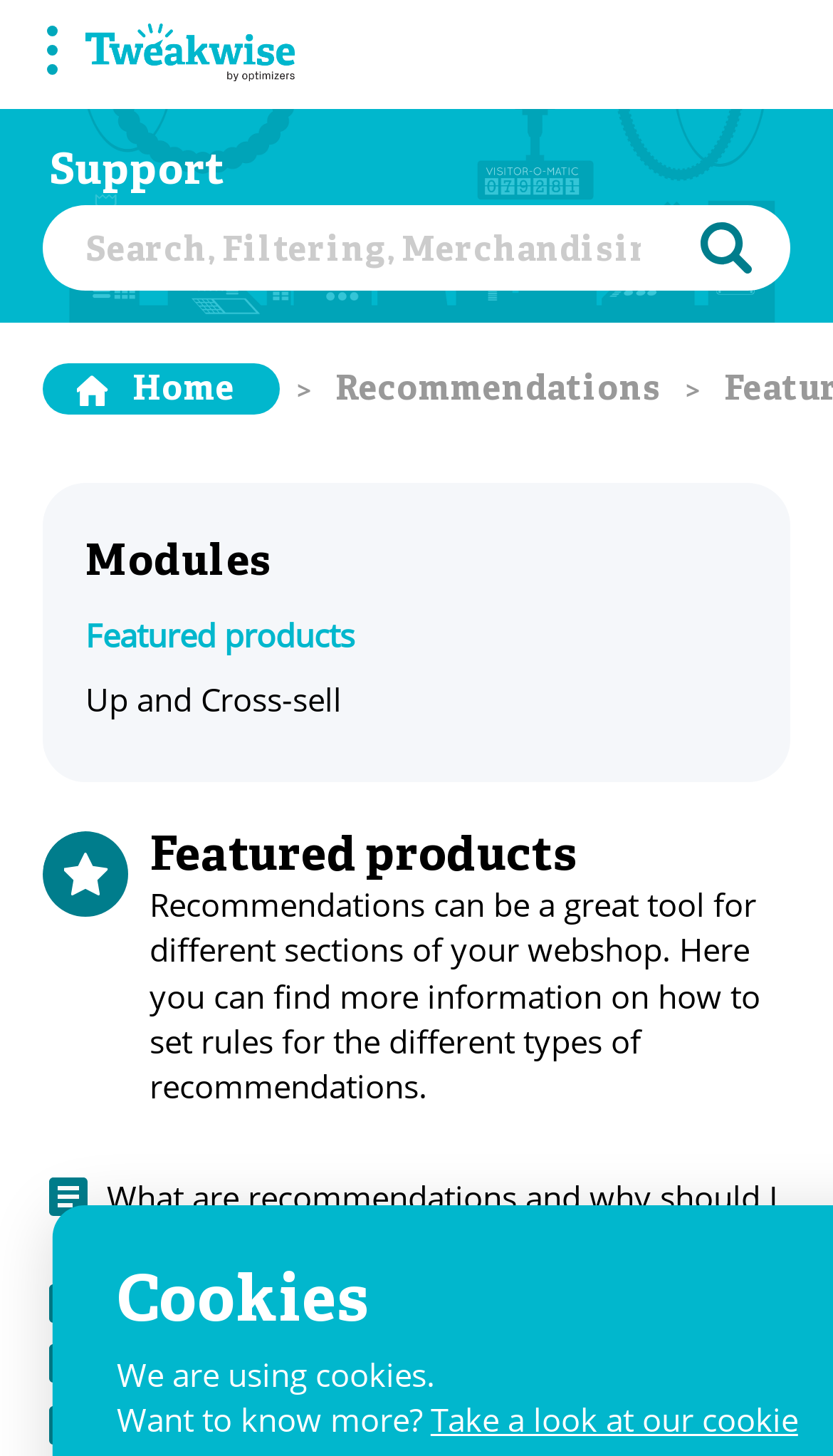Please determine the bounding box coordinates of the section I need to click to accomplish this instruction: "Search for products".

[0.051, 0.141, 0.949, 0.199]